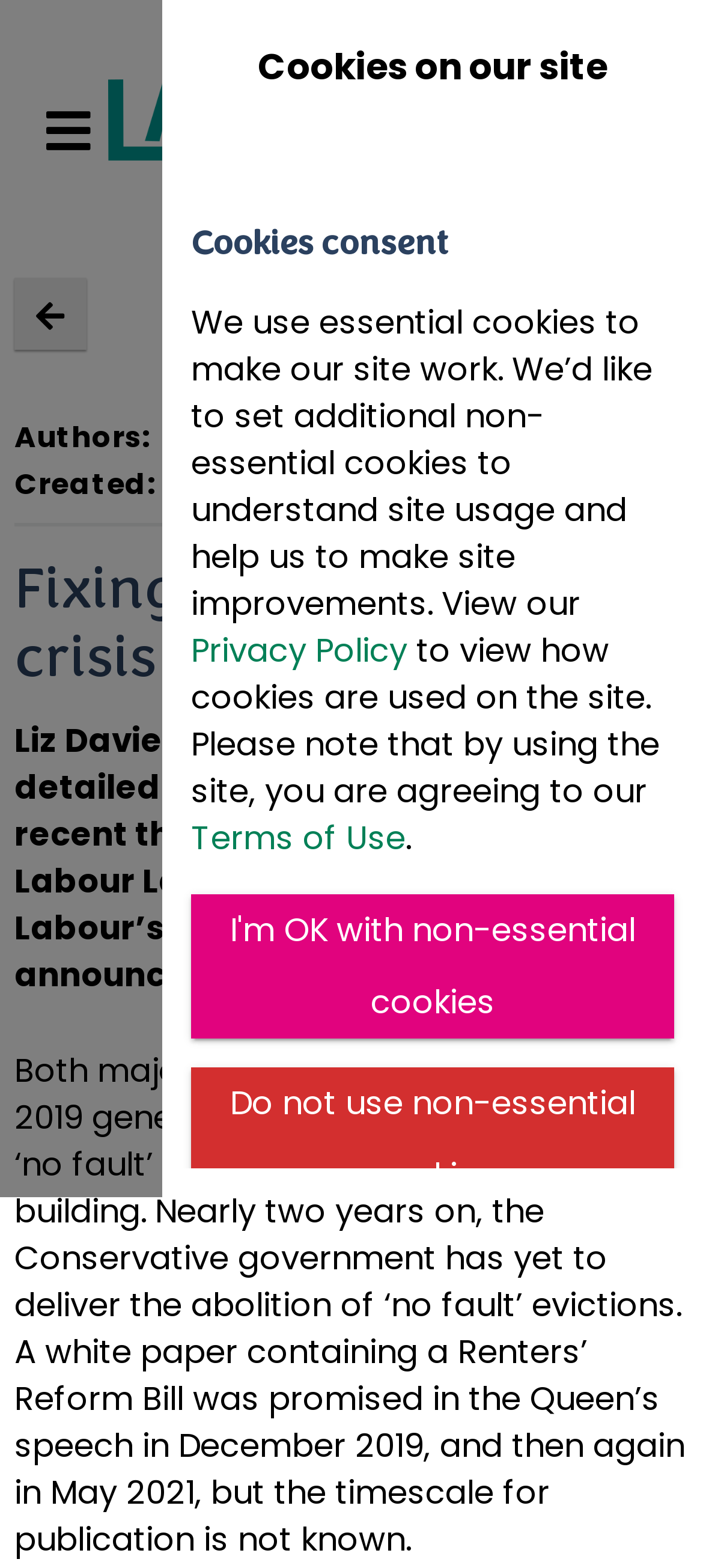Answer the question briefly using a single word or phrase: 
What is the date mentioned in the webpage?

12/10/2021